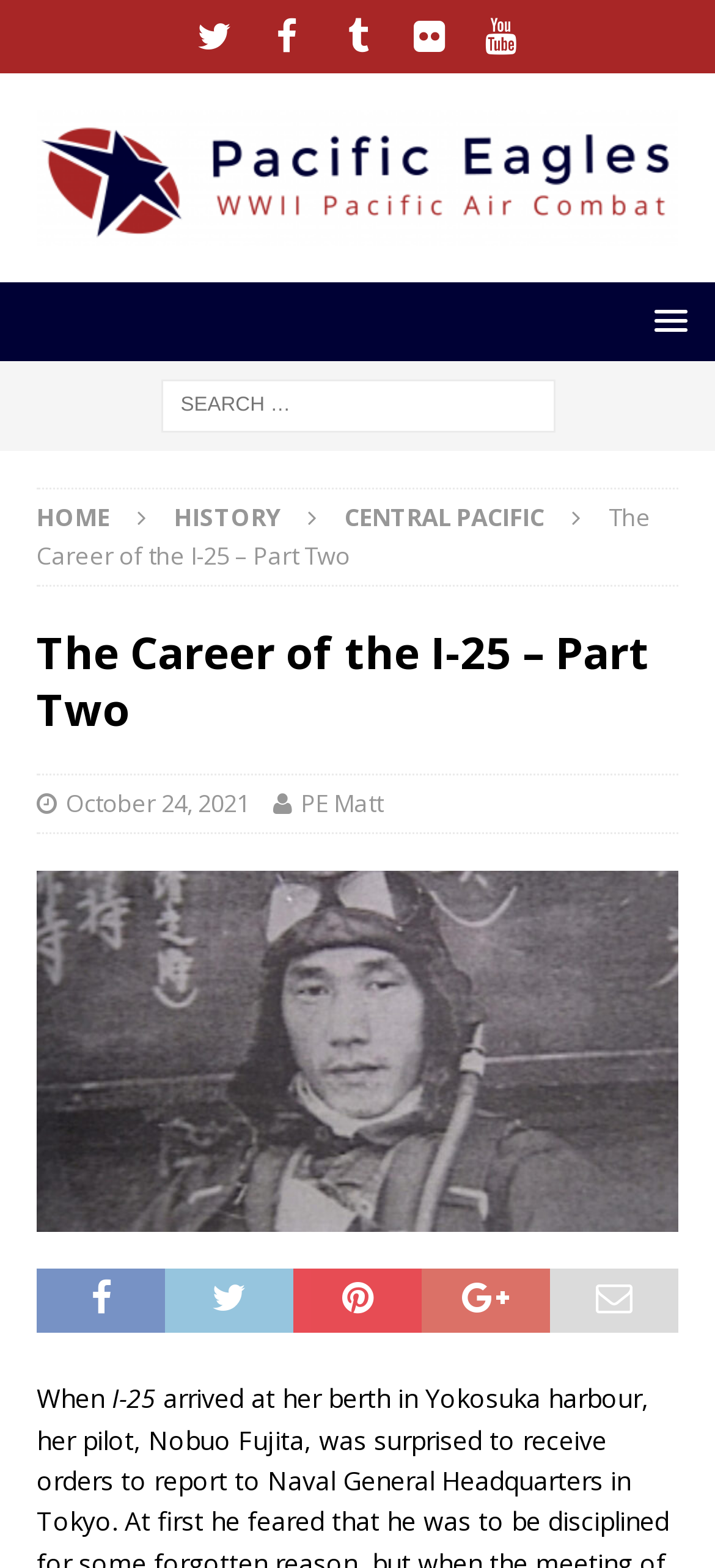Identify the bounding box coordinates for the region of the element that should be clicked to carry out the instruction: "Search for something". The bounding box coordinates should be four float numbers between 0 and 1, i.e., [left, top, right, bottom].

[0.0, 0.242, 1.0, 0.276]